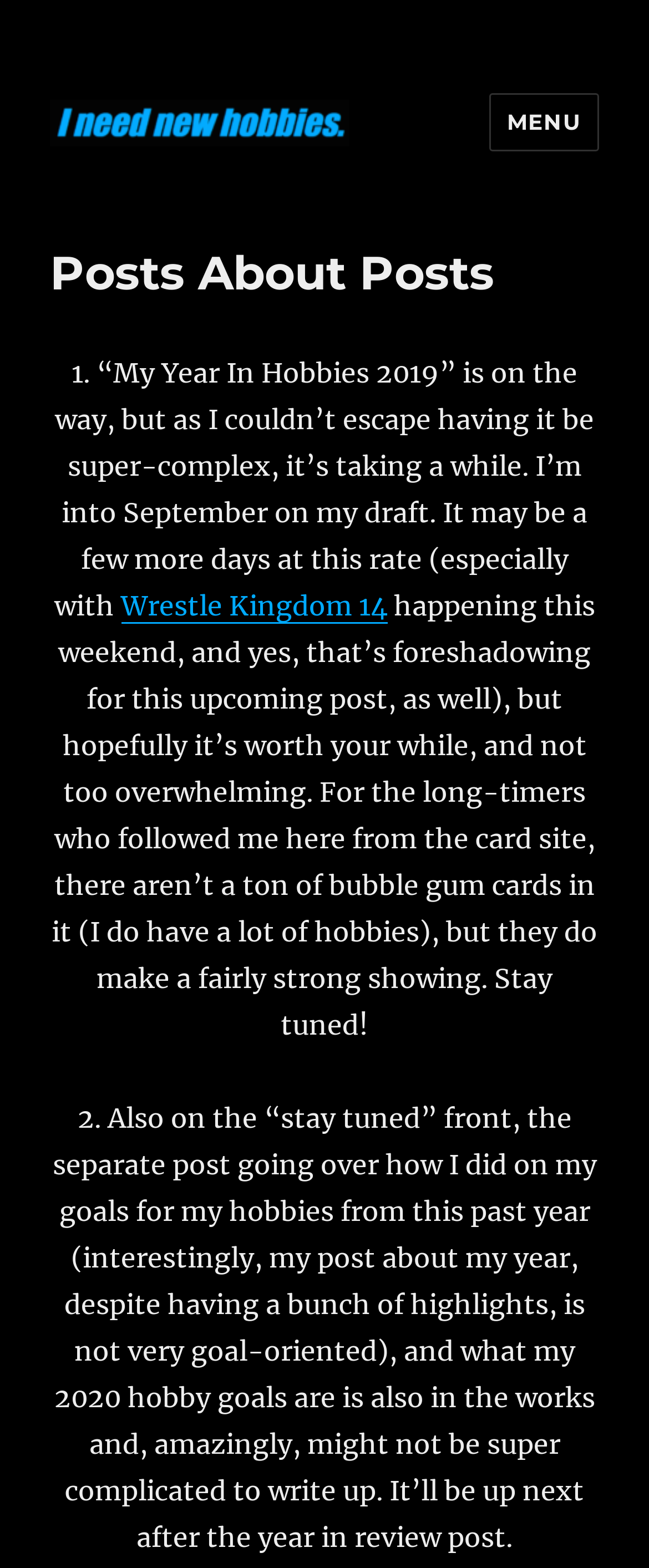Reply to the question with a brief word or phrase: What is the author's current project?

My Year In Hobbies 2019